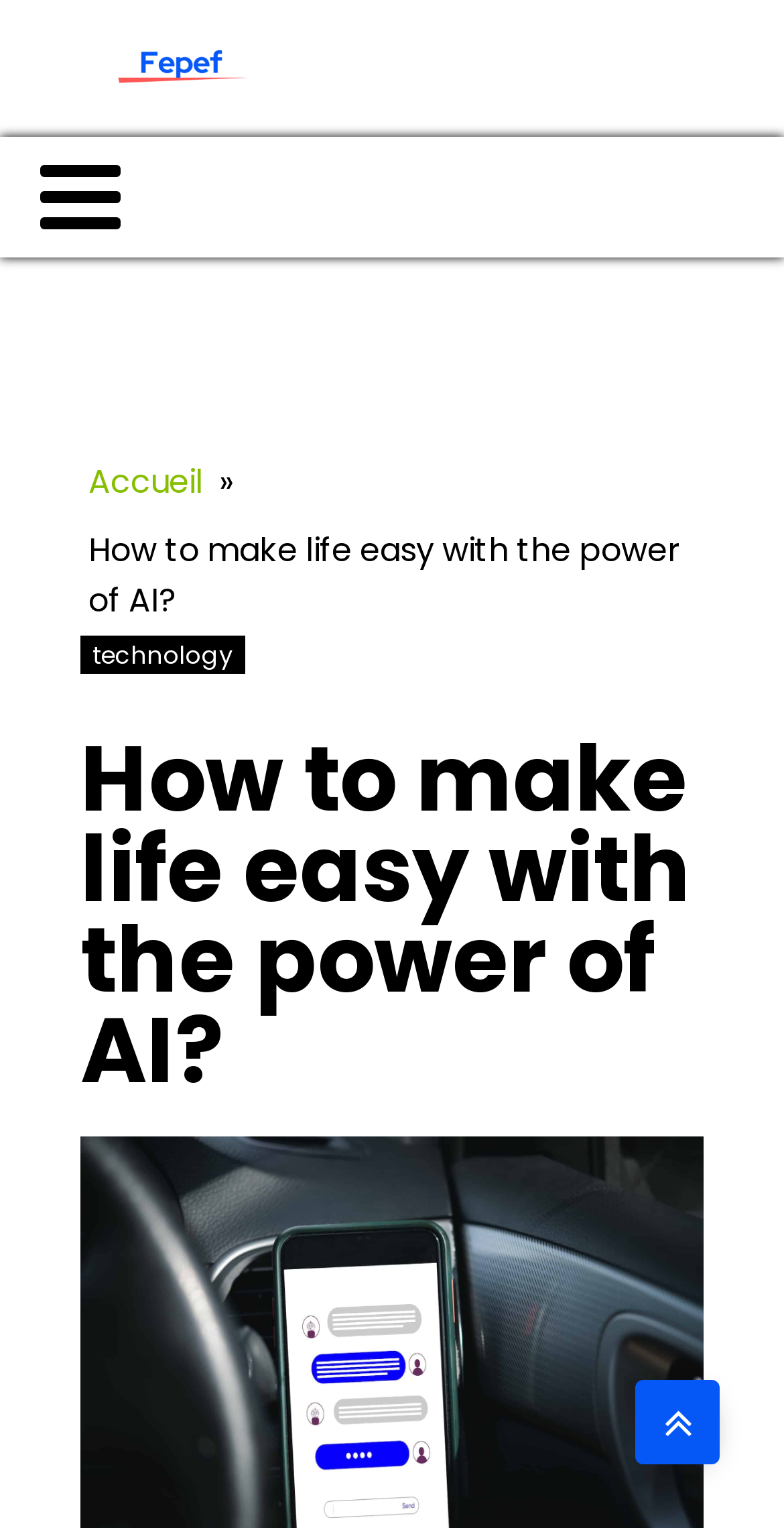Answer the question below using just one word or a short phrase: 
What is the purpose of the icon in the bottom right corner?

angle-double-up